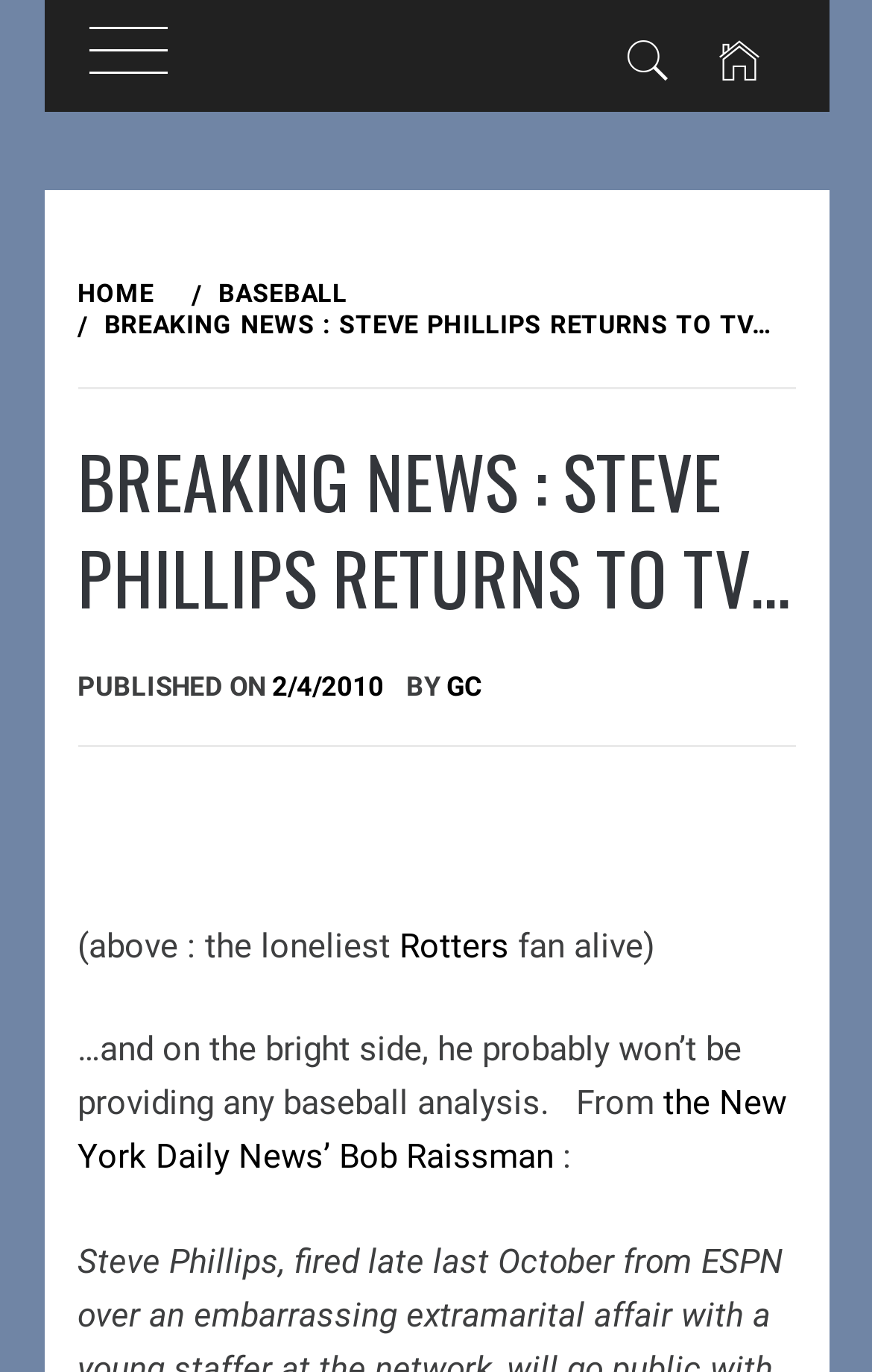Offer a detailed account of what is visible on the webpage.

The webpage appears to be a news article or blog post. At the top, there is a complementary section that spans almost the entire width of the page. Below this section, there are three links aligned horizontally, with the first link being "Skip to content" located on the left side of the page. 

To the right of the "Skip to content" link, there is a navigation section with breadcrumbs, which includes three links: "HOME", "/ BASEBALL", and "/ BREAKING NEWS : STEVE PHILLIPS RETURNS TO TV…". These links are arranged horizontally and take up most of the page's width.

Below the navigation section, there is a heading that reads "BREAKING NEWS : STEVE PHILLIPS RETURNS TO TV…", which is centered on the page. Underneath the heading, there is a section with the publication date "2/4/2010" and the author "GC". 

The main content of the article starts below this section, with a brief introduction followed by a quote from "Rotters" and then the main text. The article discusses Steve Phillips' return to TV and mentions that he won't be providing baseball analysis. There is also a quote from the New York Daily News' Bob Raissman.